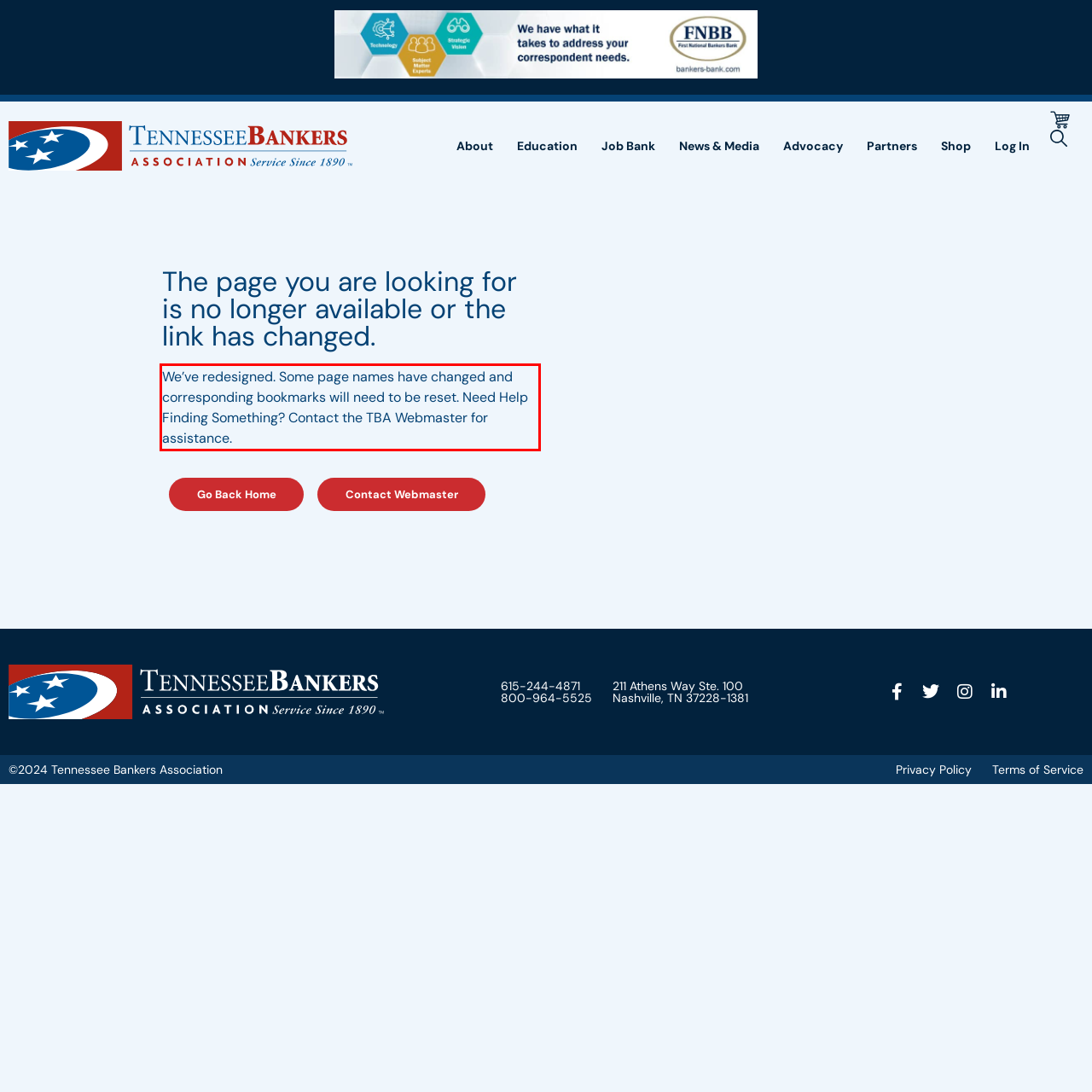Using the provided webpage screenshot, identify and read the text within the red rectangle bounding box.

We’ve redesigned. Some page names have changed and corresponding bookmarks will need to be reset. Need Help Finding Something? Contact the TBA Webmaster for assistance.